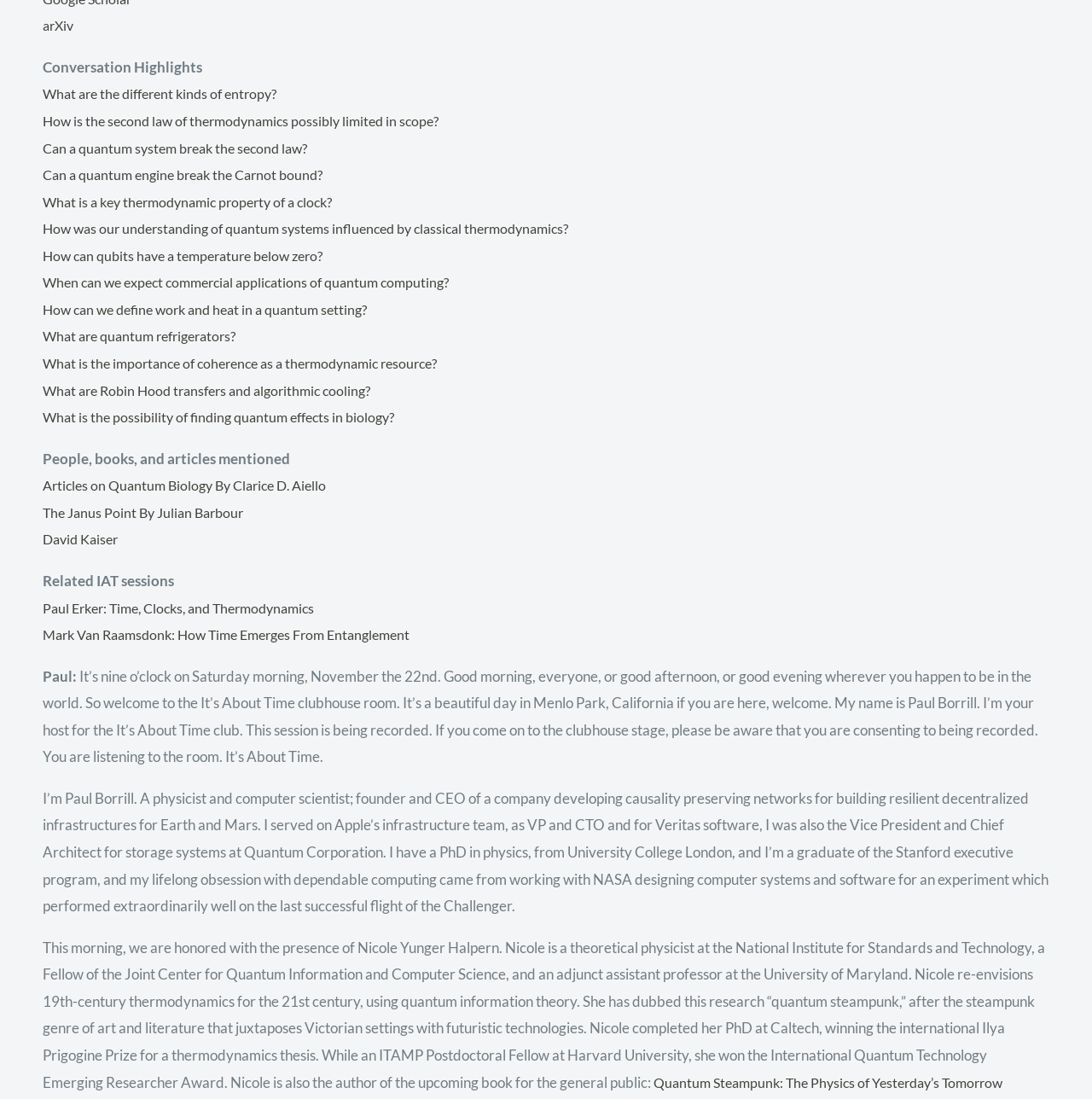Locate the bounding box of the UI element with the following description: "David Kaiser".

[0.039, 0.482, 0.114, 0.499]